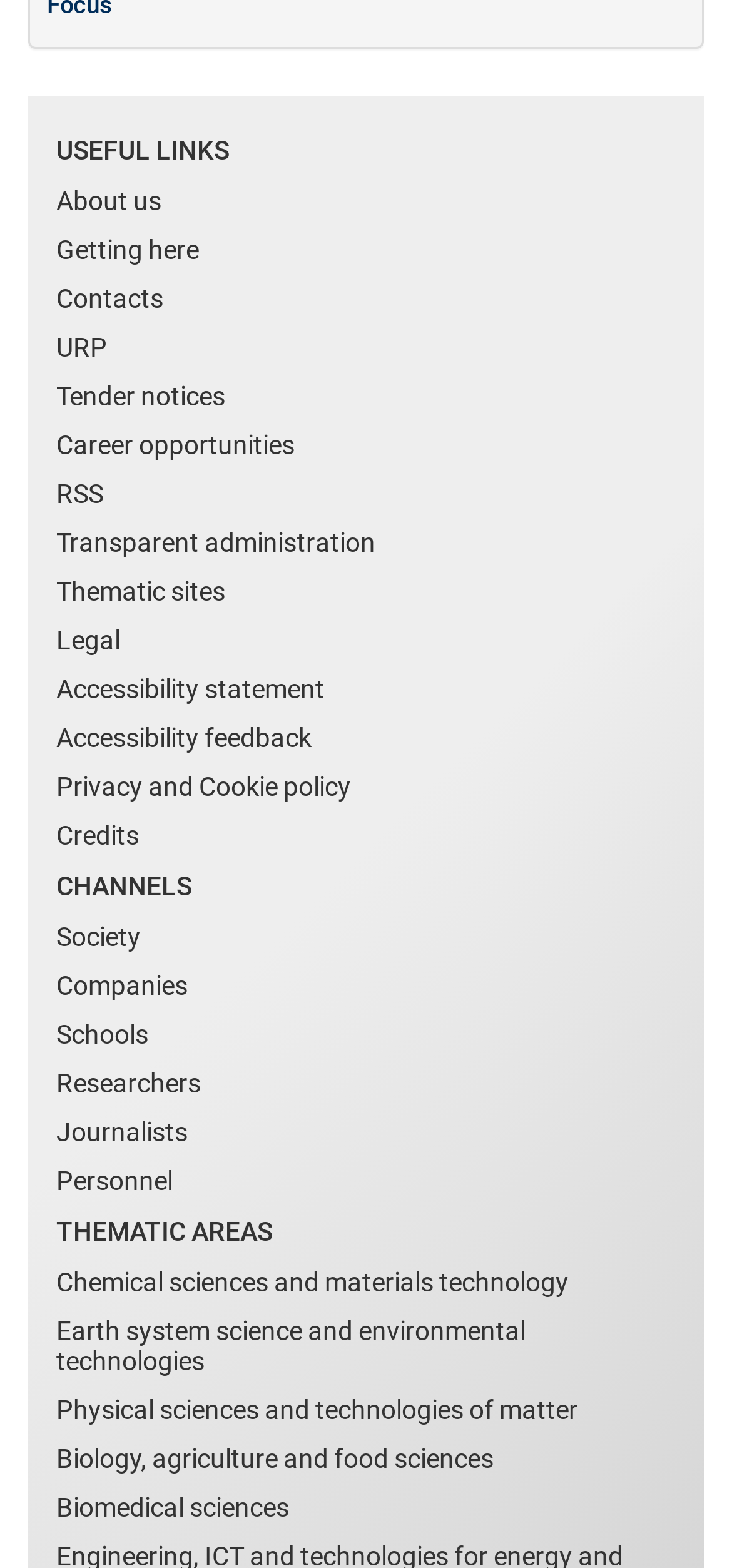Locate and provide the bounding box coordinates for the HTML element that matches this description: "Thematic sites".

[0.077, 0.362, 0.885, 0.393]